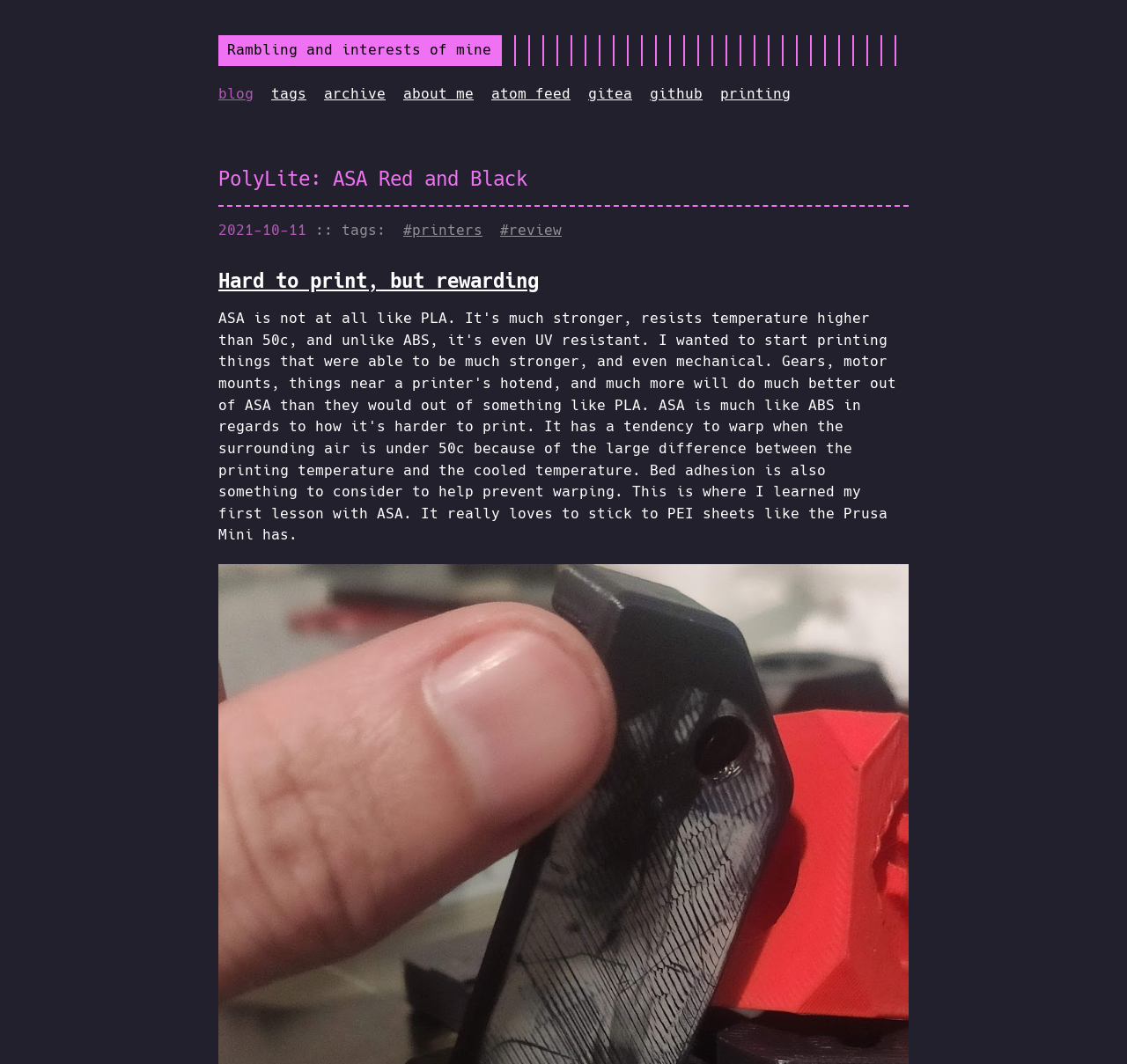Determine the bounding box coordinates of the area to click in order to meet this instruction: "read hard-to-print-but-rewarding article".

[0.194, 0.252, 0.478, 0.276]